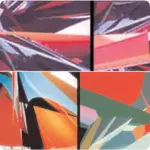Offer an in-depth caption of the image, mentioning all notable aspects.

This vibrant and dynamic image showcases an abstract composition, featuring bold geometric shapes and striking colors. The artwork is divided into quadrants, each displaying an array of angles and hues, including deep reds, bright oranges, and cool blues. The interplay of sharp lines and curving forms creates a sense of movement and energy, drawing the viewer's eye across the canvas. This piece exemplifies a contemporary artistic style, likely influenced by modern technology and graphic design, and reflects the innovative spirit of its creators, Monika Fleischmann and Wolfgang Strauss. The image is part of their visual exploration, aimed at pushing the boundaries of digital and visual art.